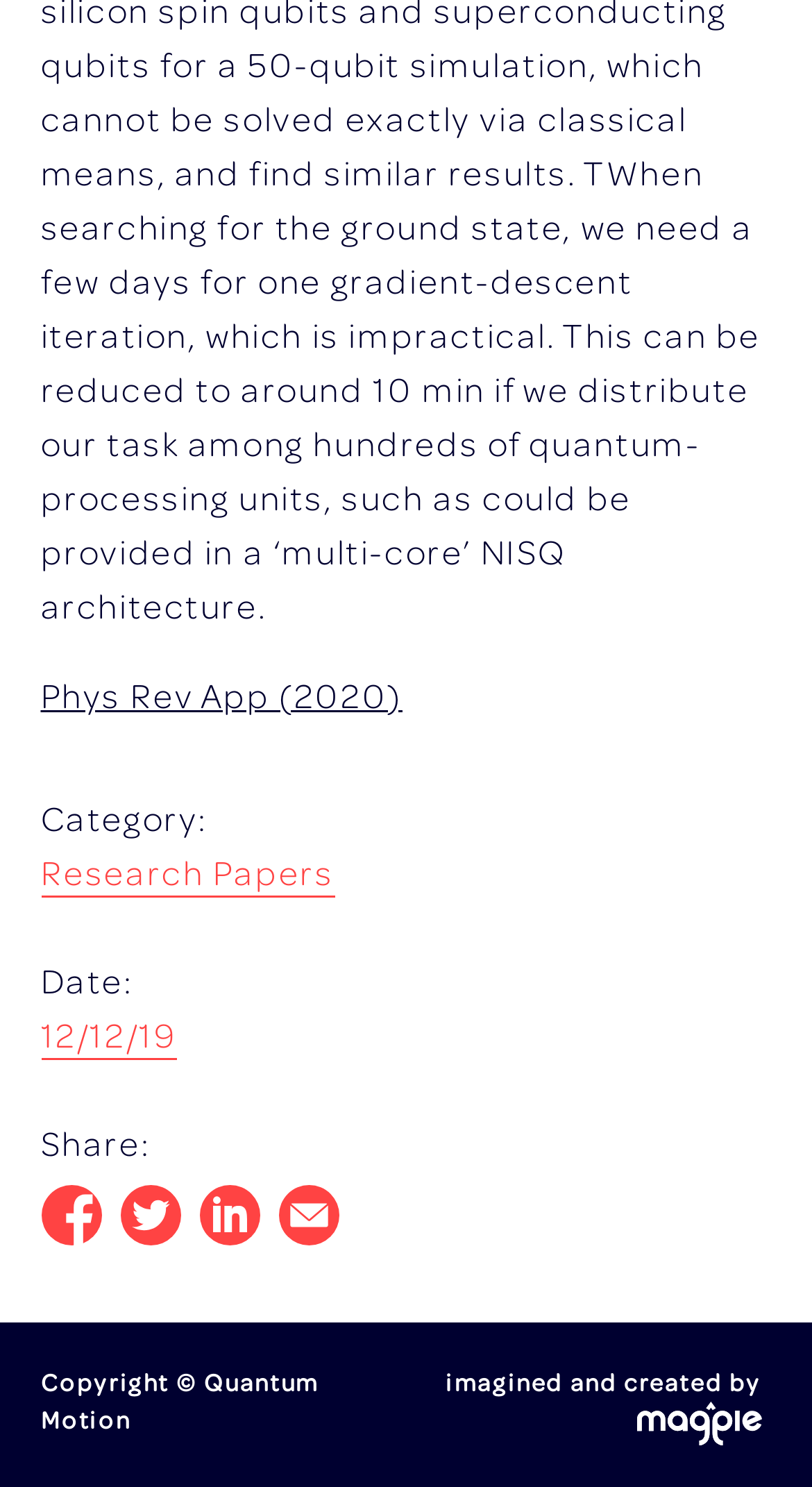Please give a succinct answer to the question in one word or phrase:
What is the name of the company that imagined and created the website?

Magpie